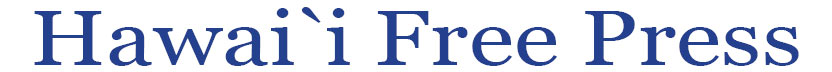In which year is the edition of the publication dated?
Your answer should be a single word or phrase derived from the screenshot.

2024